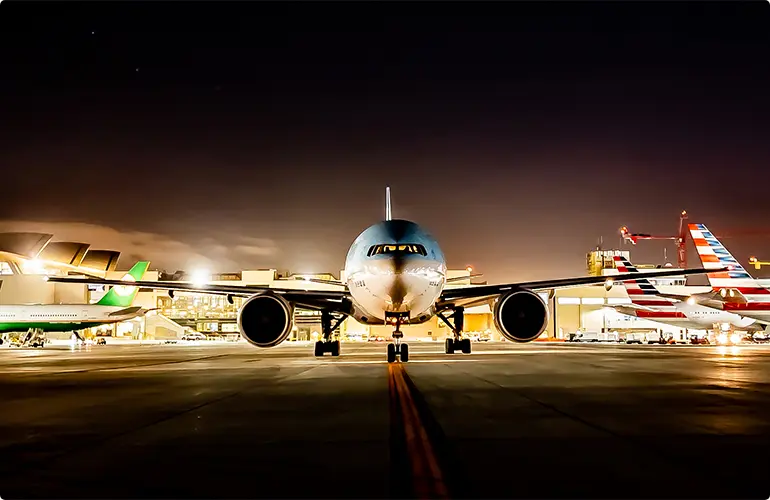What is the primary subject of the image?
Use the image to answer the question with a single word or phrase.

An airplane